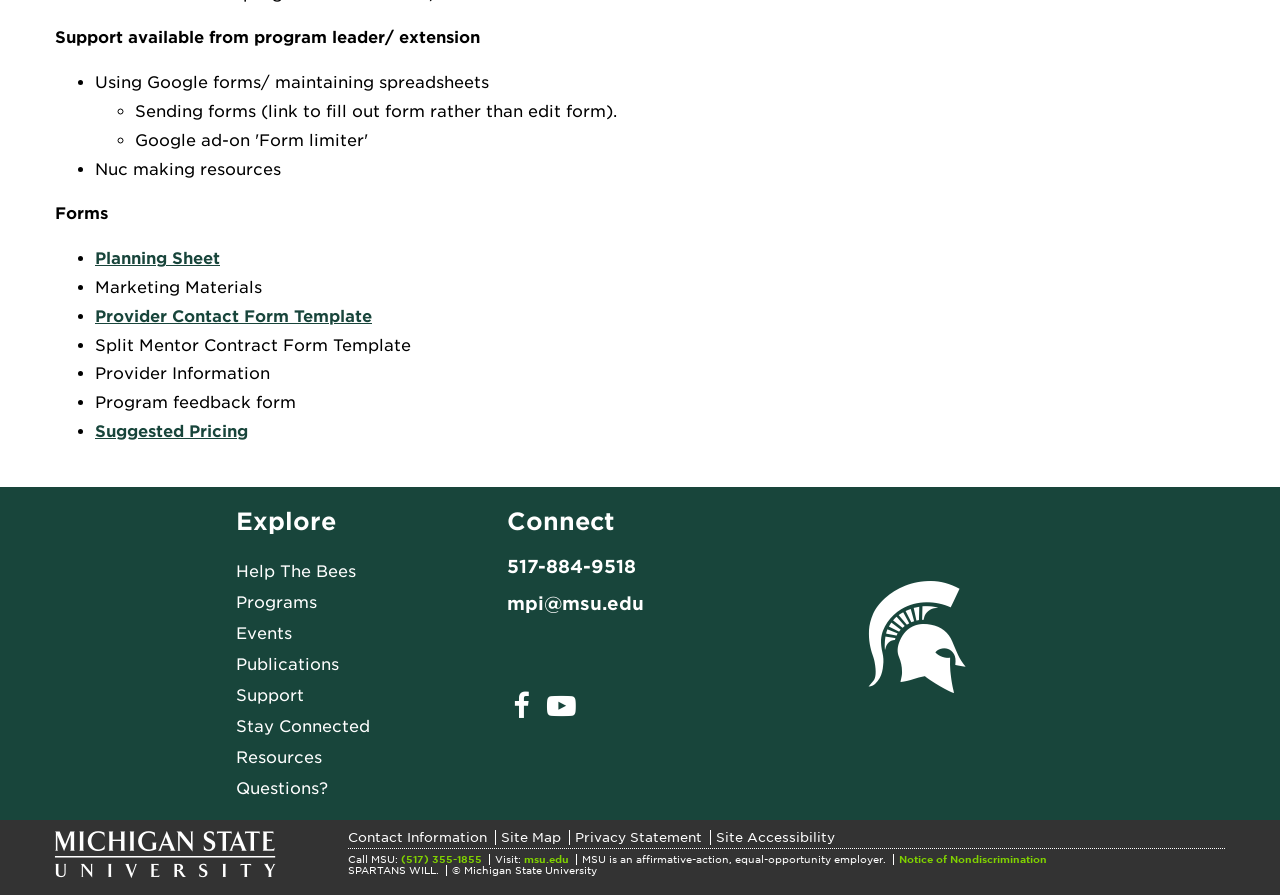Please identify the bounding box coordinates of the element I need to click to follow this instruction: "Click on 'Planning Sheet'".

[0.074, 0.278, 0.172, 0.3]